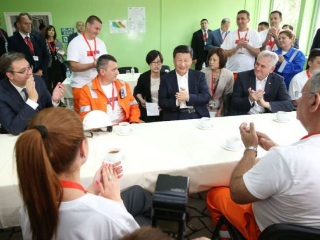Give a detailed account of the visual content in the image.

In a significant diplomatic meeting, leaders and officials gather around a table in a vibrant green room, engaging in lively discussions. Among them, a notable figure, seated at the center, shares a moment of camaraderie with attendees, who include a mix of industry workers and distinguished guests. The atmosphere is friendly and collaborative, marked by expressions of appreciation as one participant is seen applauding, embodying the spirit of the gathering. Attire varies, with some in formal dress and others in work uniforms, highlighting the diverse contributions of attendees. This event underscores the importance of dialogue and collaboration in addressing shared goals.